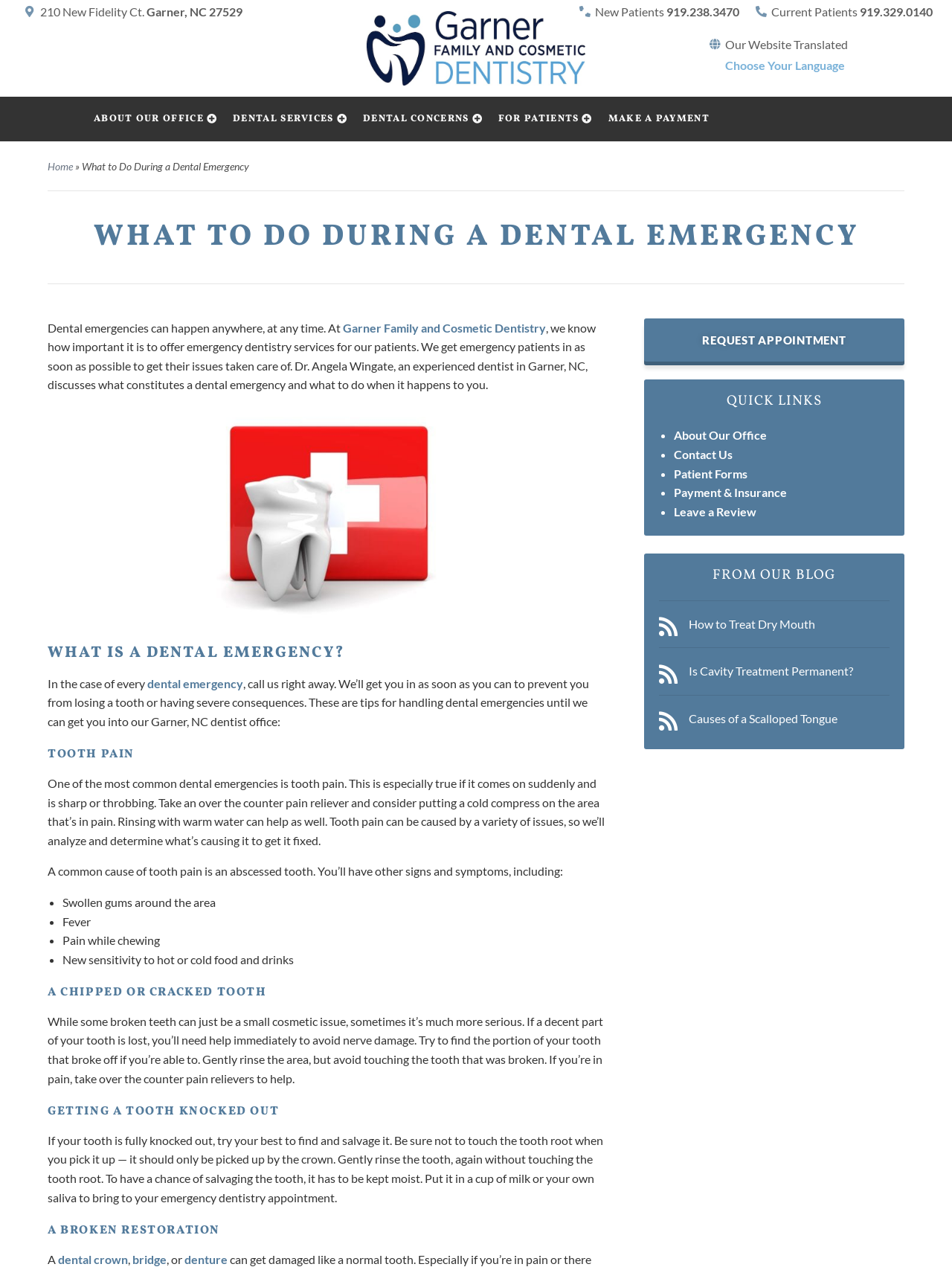Describe all the key features of the webpage in detail.

This webpage is about dental emergencies and what to do in such situations. At the top, there is a logo of "Garner Family & Cosmetic Dentistry" with a link to the website. Below the logo, there is a header with the title "What to Do During a Dental Emergency | Dentist in Garner, NC". 

On the top-right corner, there is a section with the address "210 New Fidelity Ct., Garner, NC 27529" and phone numbers for current and new patients. Next to it, there is a link to translate the website into different languages.

The main content of the webpage is divided into sections, each with a heading. The first section explains what constitutes a dental emergency and what to do when it happens. There is an image related to dental emergencies in Garner, North Carolina.

The subsequent sections discuss specific types of dental emergencies, including tooth pain, a chipped or cracked tooth, getting a tooth knocked out, and a broken restoration. Each section provides tips on how to handle these emergencies until a dentist can be seen.

On the right side of the webpage, there are complementary sections. One section has a call-to-action button to request an appointment. Another section has quick links to other parts of the website, including "About Our Office", "Contact Us", "Patient Forms", "Payment & Insurance", and "Leave a Review". The last section features links to blog posts from the website, including "How to Treat Dry Mouth", "Is Cavity Treatment Permanent?", and "Causes of a Scalloped Tongue".